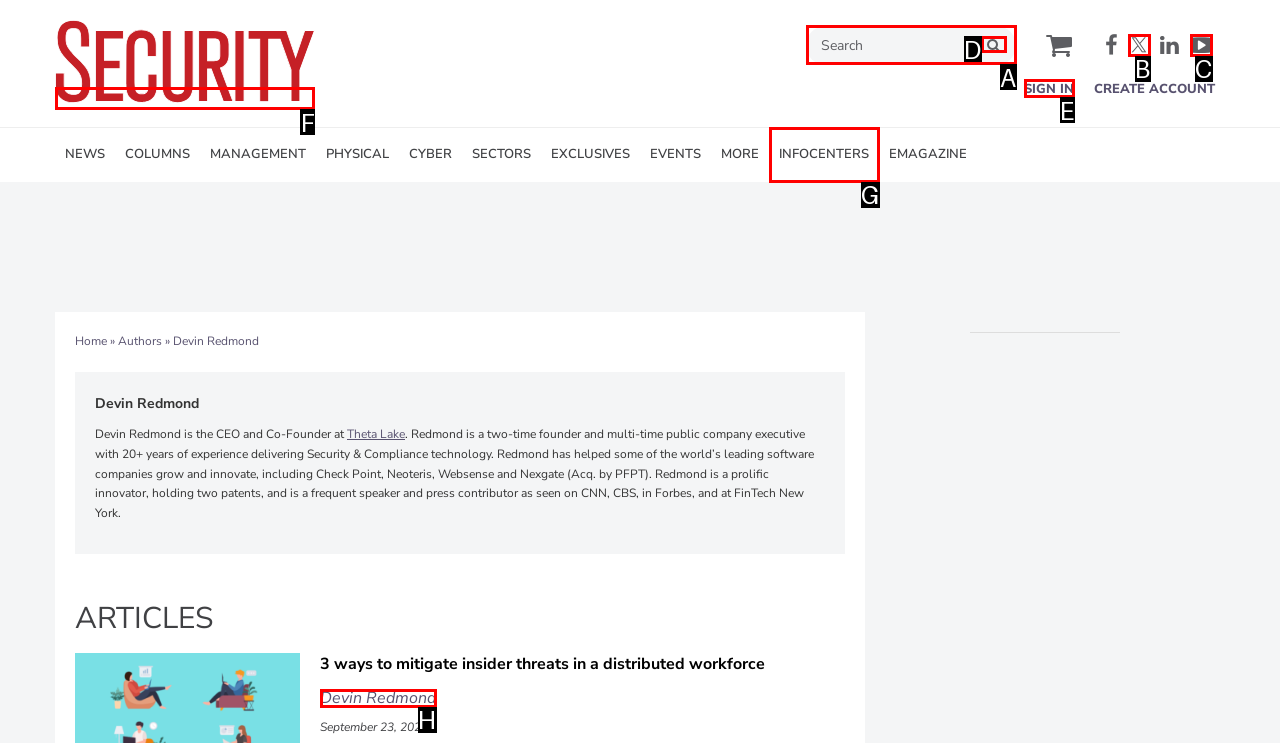To perform the task "Visit Security Magazine homepage", which UI element's letter should you select? Provide the letter directly.

F